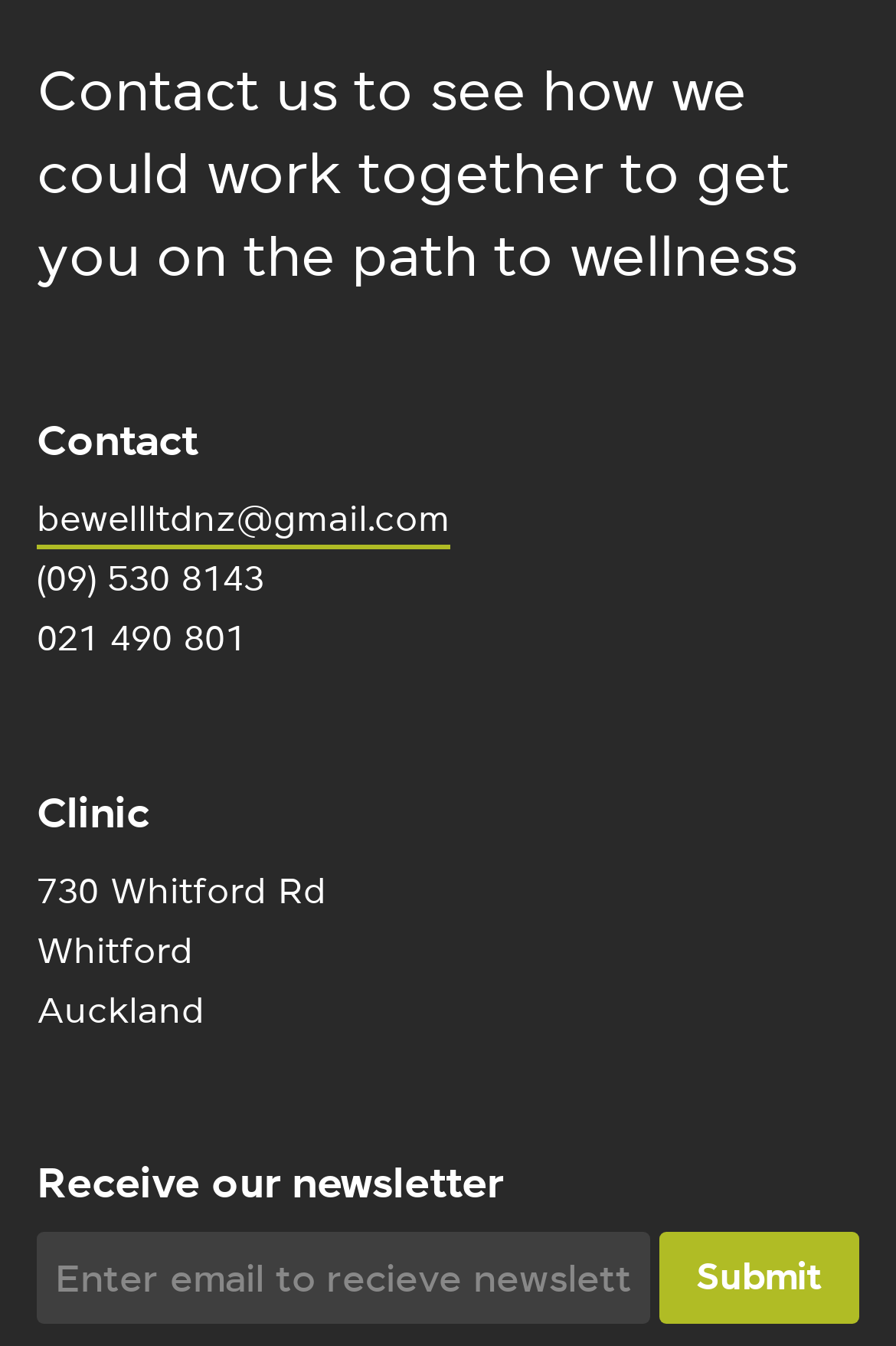Based on the description "Buddhist Links", find the bounding box of the specified UI element.

None